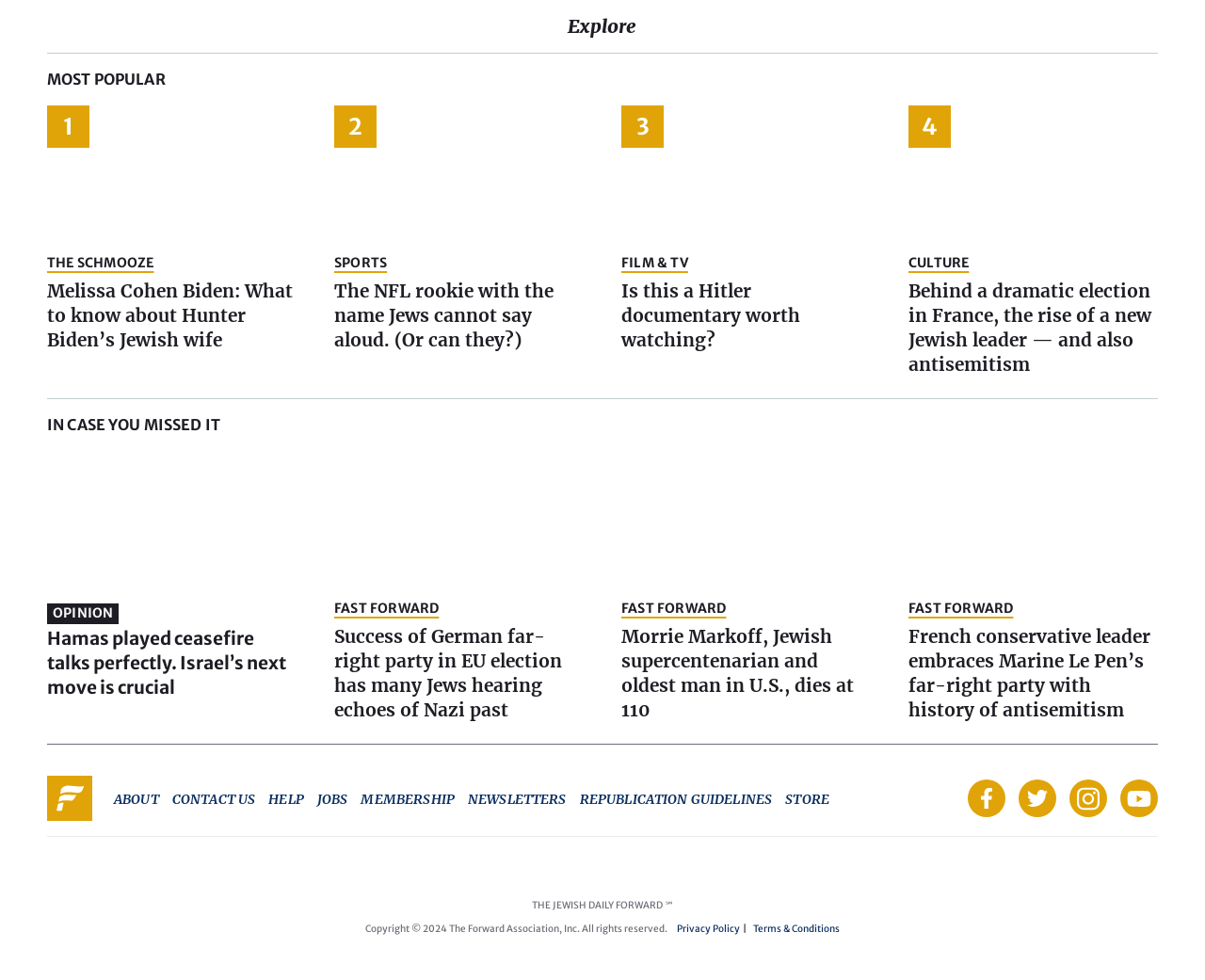Using the element description: "Terms & Conditions", determine the bounding box coordinates for the specified UI element. The coordinates should be four float numbers between 0 and 1, [left, top, right, bottom].

[0.625, 0.942, 0.697, 0.954]